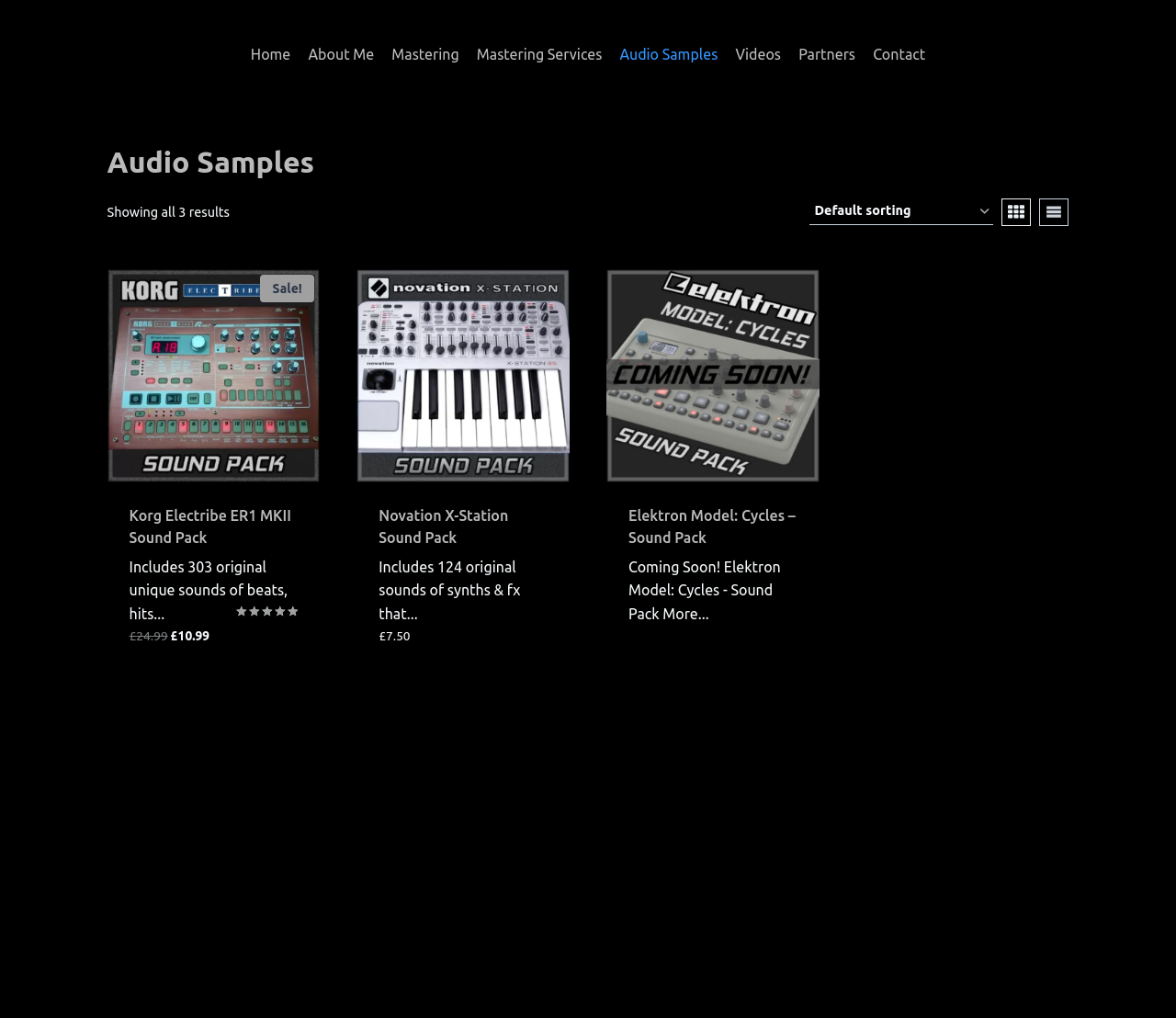Locate the bounding box coordinates of the element that should be clicked to execute the following instruction: "Explore SEED Toolkits".

None